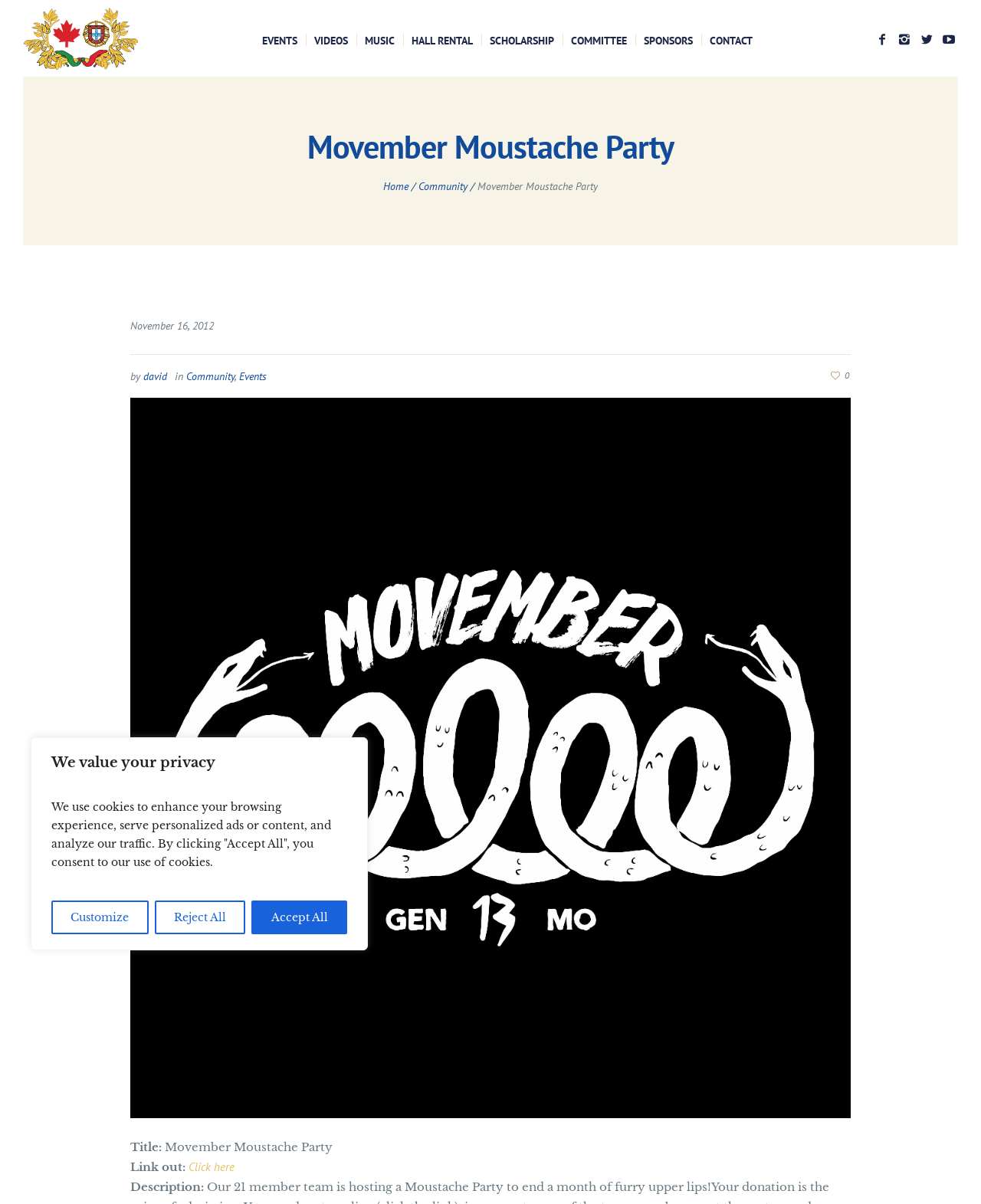Please locate the bounding box coordinates of the element that needs to be clicked to achieve the following instruction: "Click the david link". The coordinates should be four float numbers between 0 and 1, i.e., [left, top, right, bottom].

[0.146, 0.307, 0.17, 0.318]